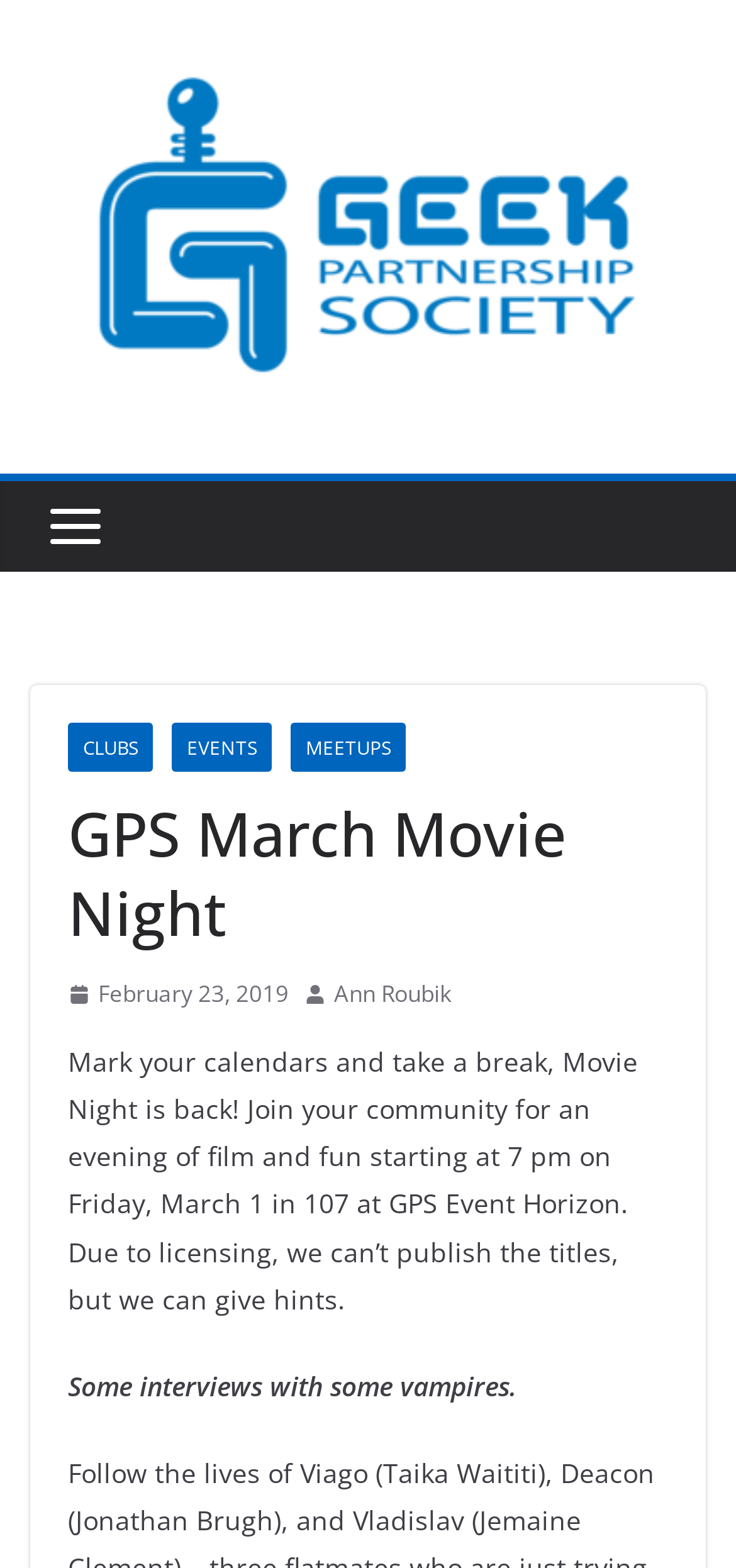Please answer the following question using a single word or phrase: 
Where is the event being held?

GPS Event Horizon